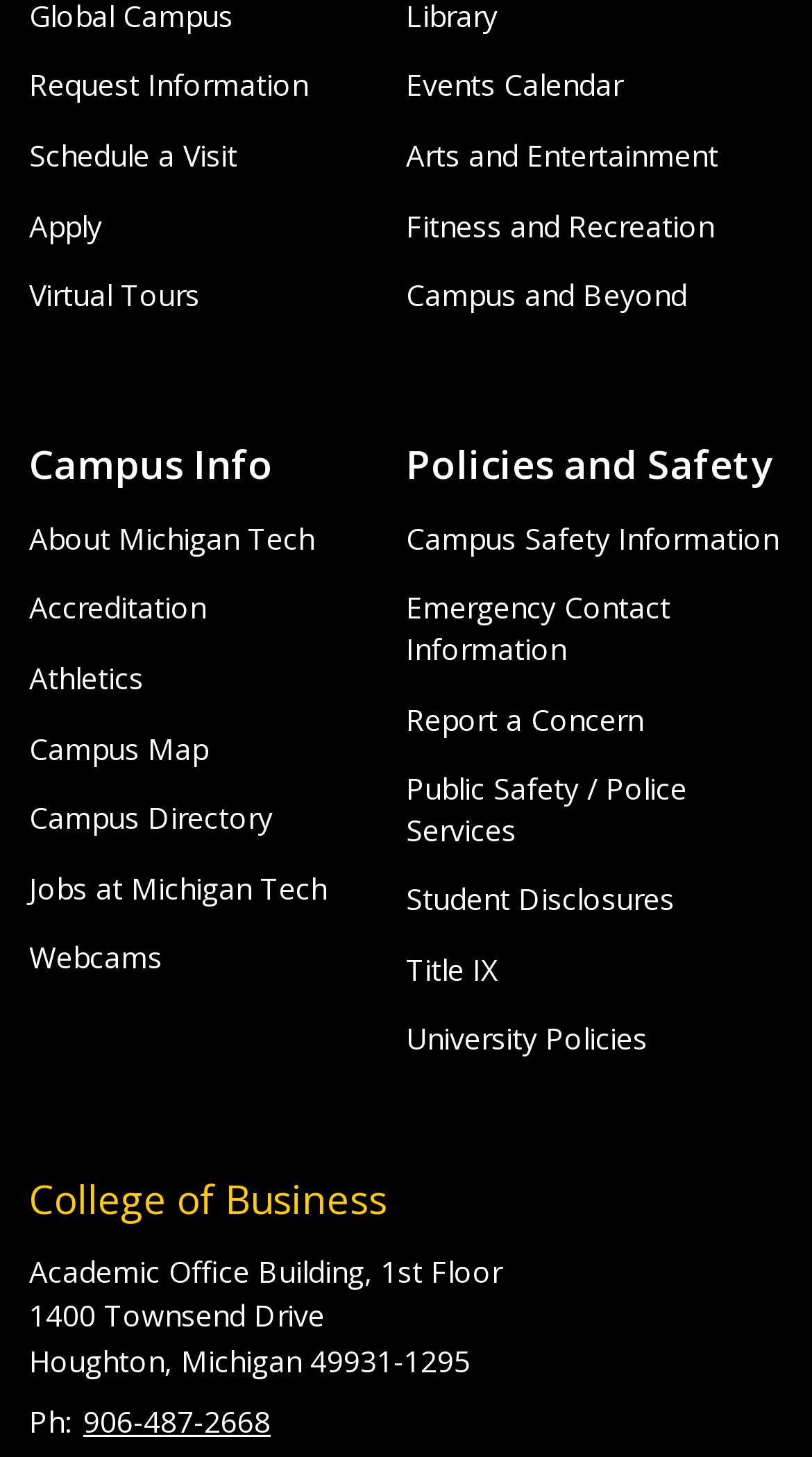Determine the bounding box coordinates for the clickable element required to fulfill the instruction: "Request information". Provide the coordinates as four float numbers between 0 and 1, i.e., [left, top, right, bottom].

[0.036, 0.045, 0.379, 0.072]